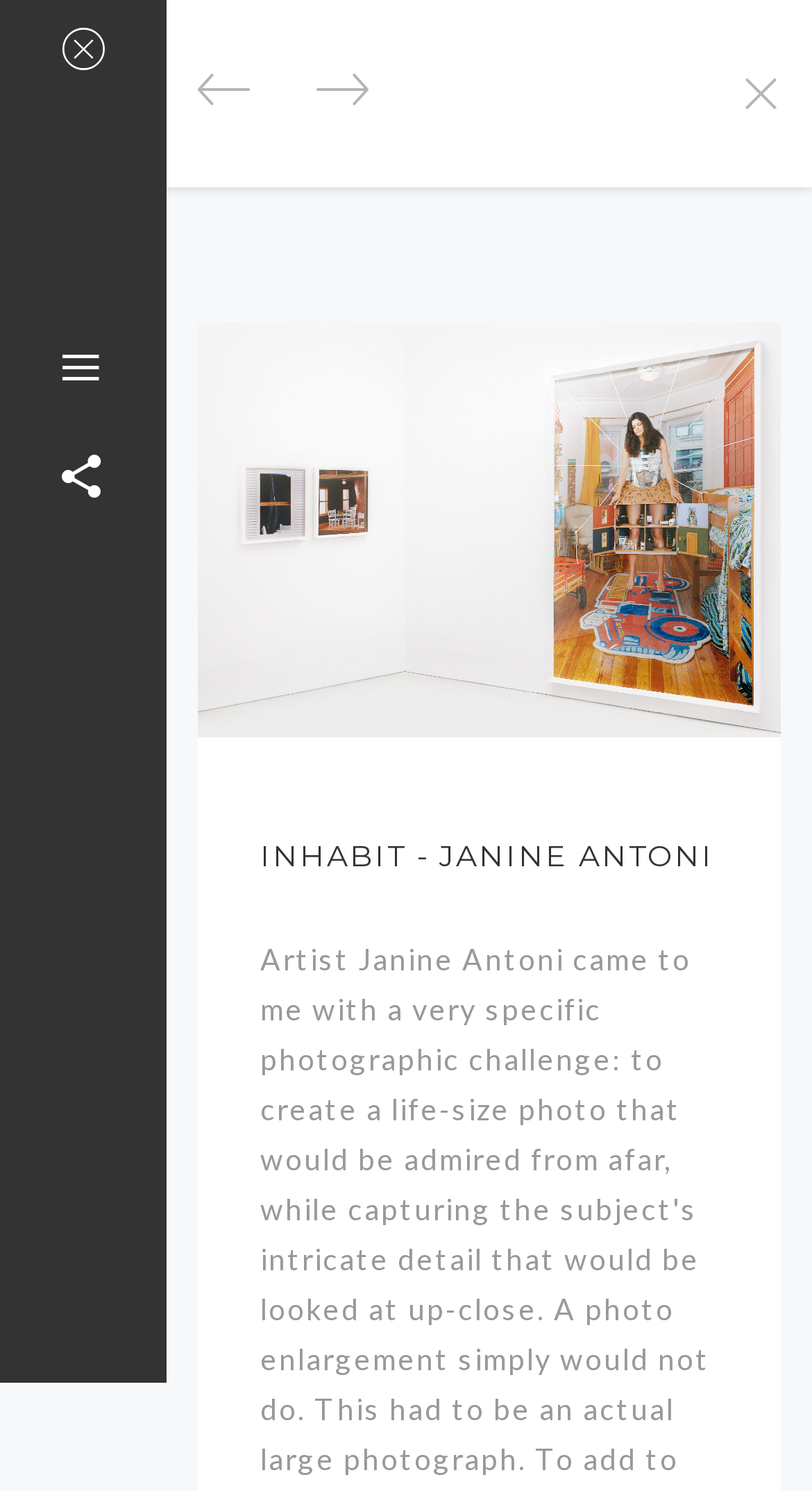Is the webpage focused on a specific person?
Using the image as a reference, give an elaborate response to the question.

I analyzed the text content of the heading element, which mentions a person's name, 'JANINE ANTONI'. This suggests that the webpage is focused on this specific person or their work.